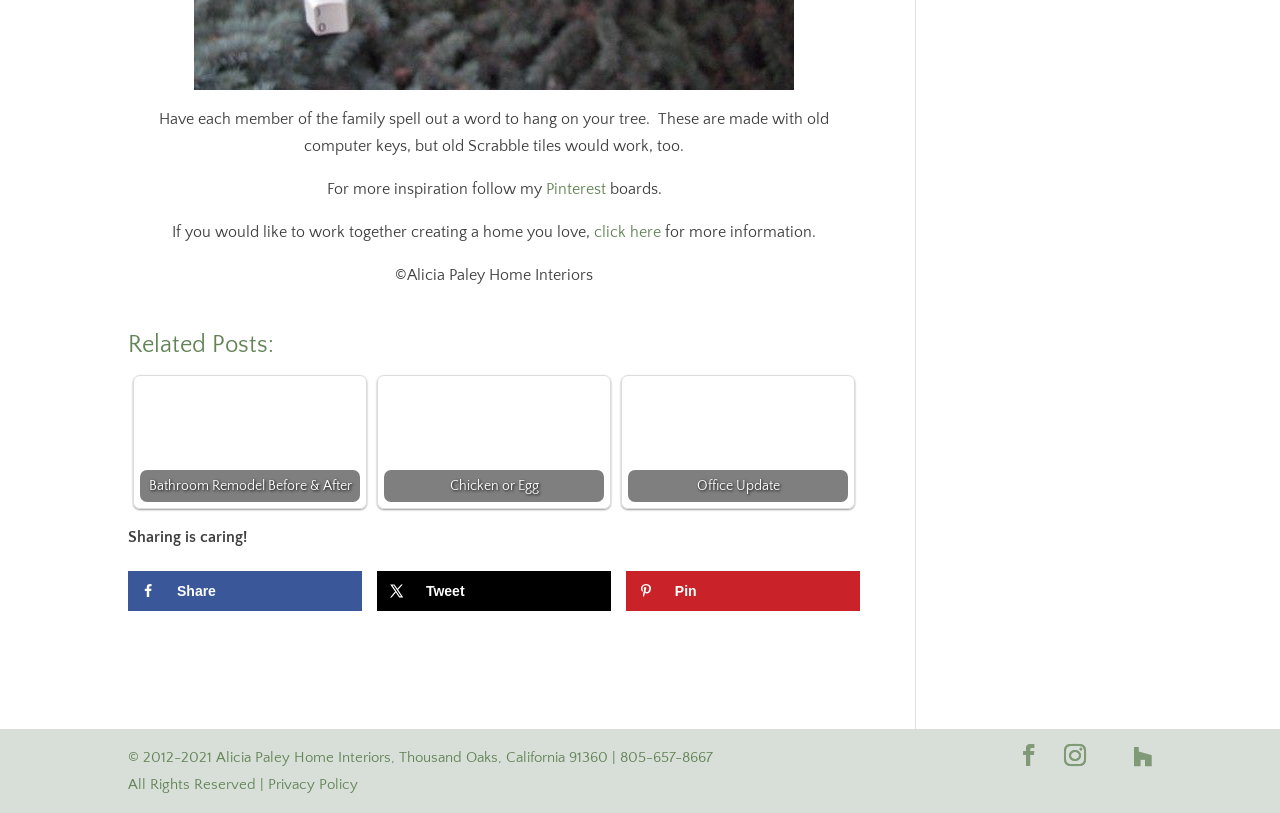Find the bounding box coordinates for the area you need to click to carry out the instruction: "Share on Facebook". The coordinates should be four float numbers between 0 and 1, indicated as [left, top, right, bottom].

[0.1, 0.702, 0.283, 0.751]